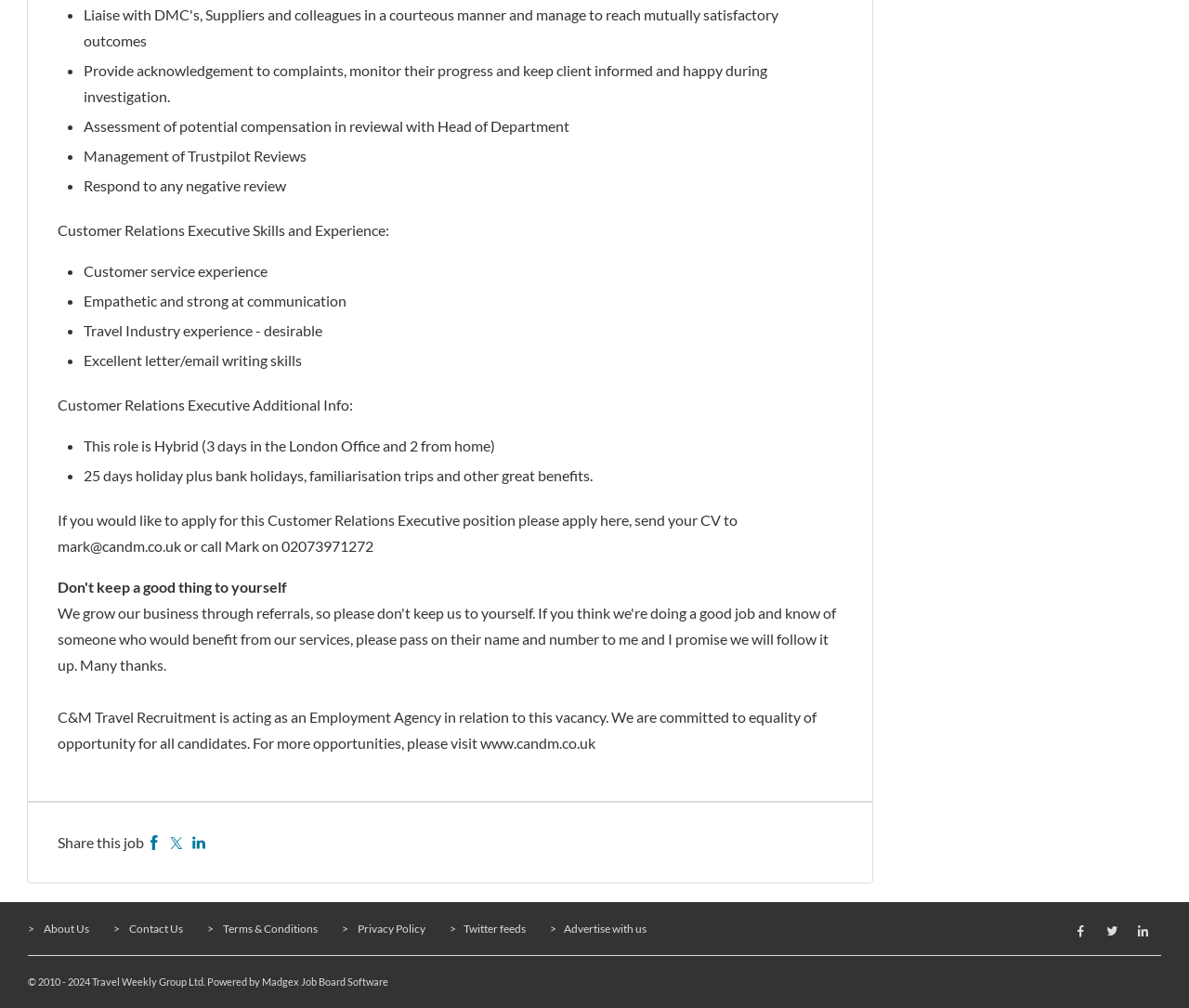Please specify the bounding box coordinates of the clickable region to carry out the following instruction: "Apply for this Customer Relations Executive position". The coordinates should be four float numbers between 0 and 1, in the format [left, top, right, bottom].

[0.049, 0.507, 0.62, 0.55]